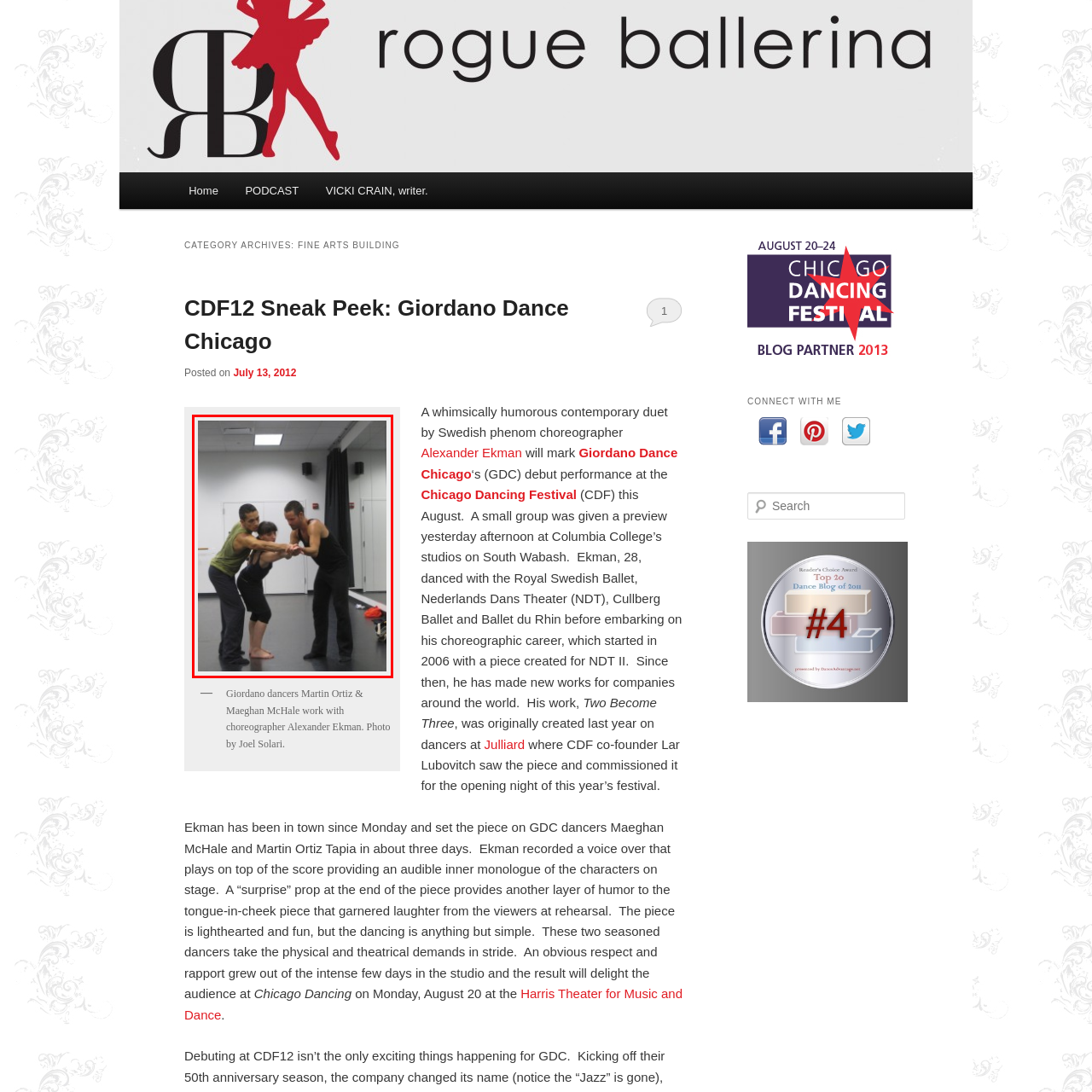Provide a detailed narrative of the image inside the red-bordered section.

In this dynamic rehearsal scene, Giordano dancers Martin Ortiz and Maeghan McHale engage in a contemporary duet under the guidance of choreographer Alexander Ekman. The photograph captures a moment of intense collaboration as they explore intricate movements and physical storytelling. Set in a dance studio, the trio appears focused and connected, with each dancer playing a crucial role in the creative process. This sneak peek showcases the artists' commitment and chemistry while preparing for their upcoming performance at the Chicago Dancing Festival. The image illustrates the blend of artistry and athleticism that defines their work, offering a glimpse into the rigorous and playful nature of contemporary dance.